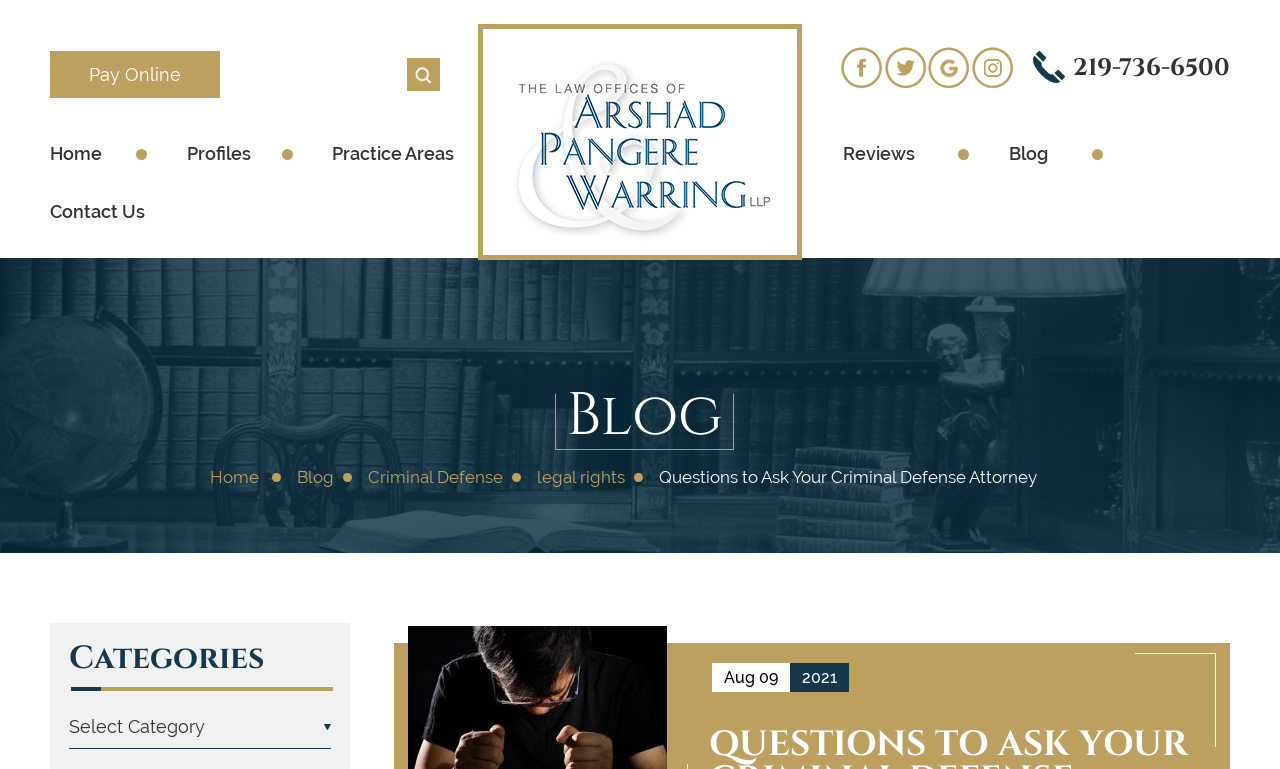What is the name of the criminal defense lawyer?
Please respond to the question thoroughly and include all relevant details.

The name of the criminal defense lawyer can be found in the link element with the text 'Arshad Pangere Warring' and an image with the same name, located at the top of the webpage.